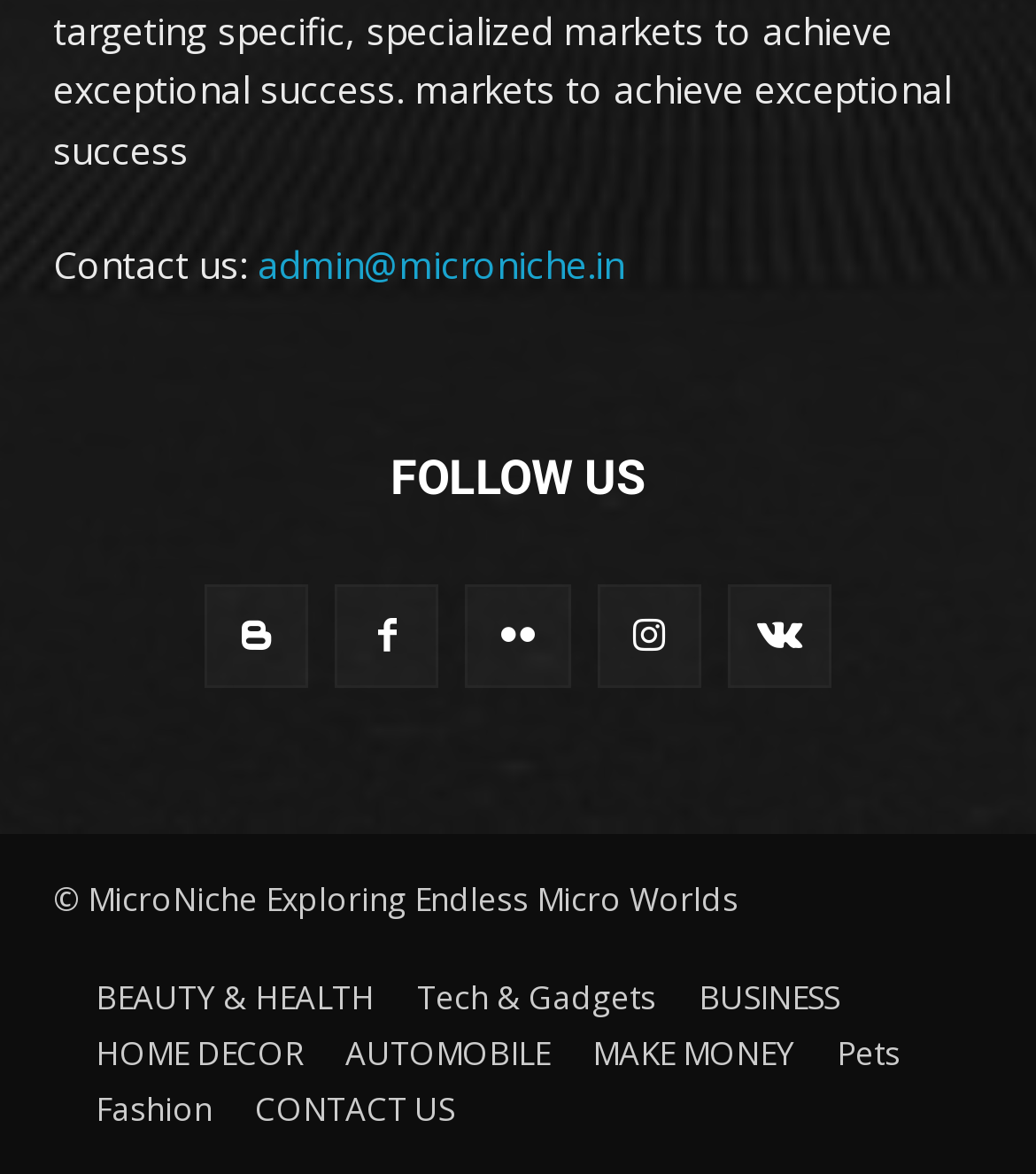Provide the bounding box coordinates of the area you need to click to execute the following instruction: "Explore BEAUTY & HEALTH".

[0.092, 0.827, 0.362, 0.874]